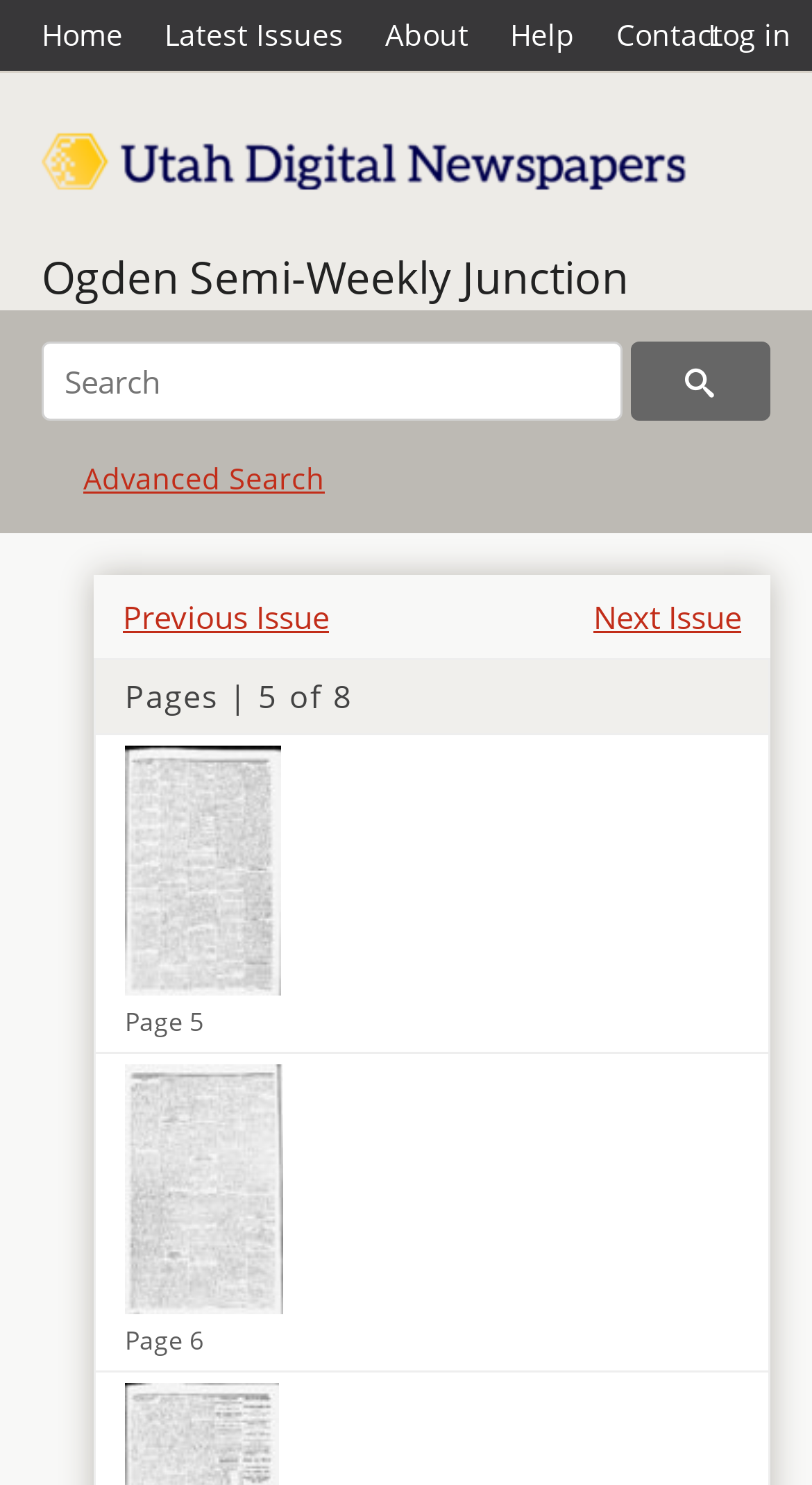What is the date of this issue?
Analyze the image and deliver a detailed answer to the question.

The date of this issue can be determined by looking at the heading 'Ogden Semi-Weekly Junction | 1874-01-07 | Page 5' which indicates that the issue is dated 1874-01-07.